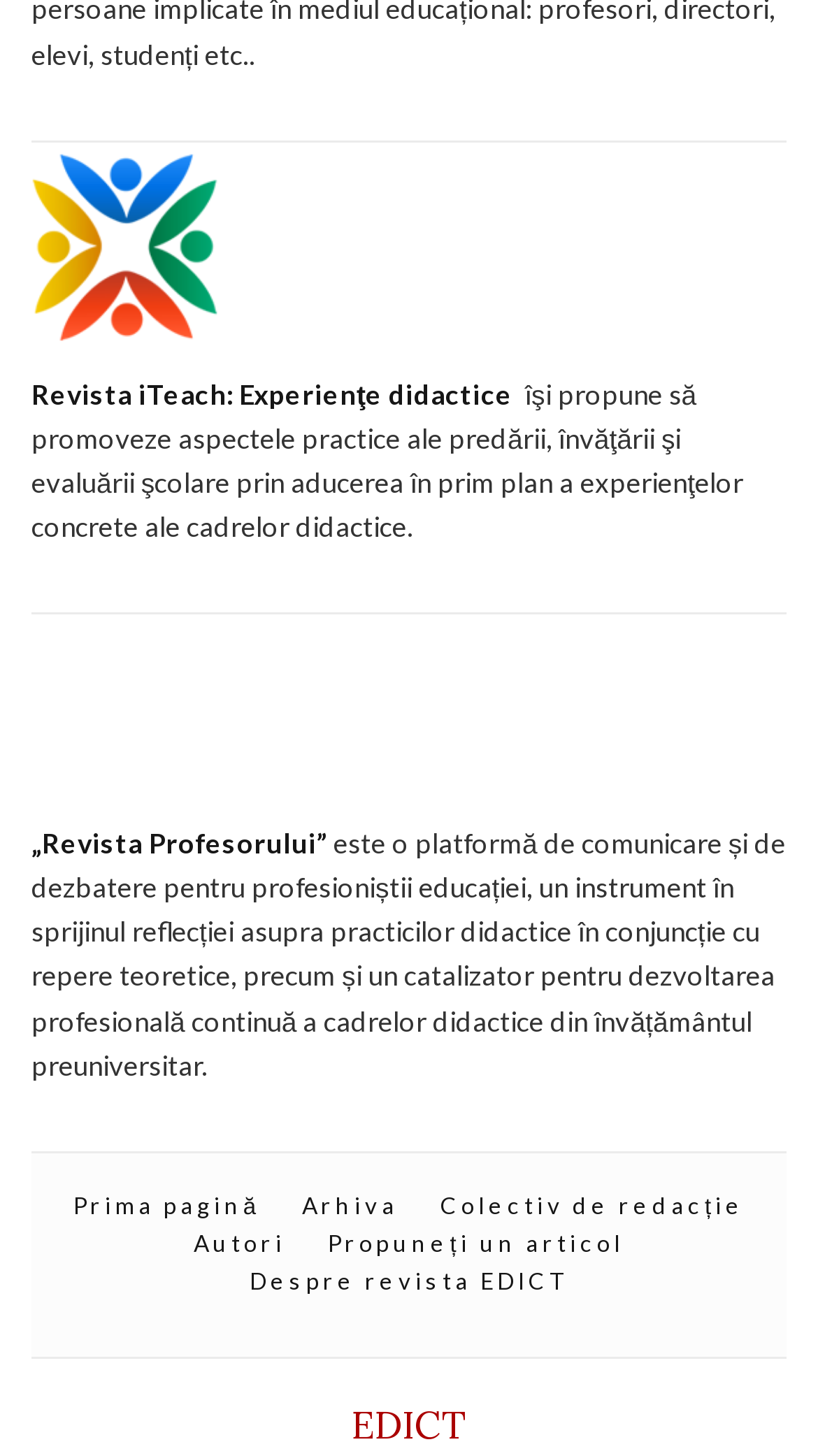What is the purpose of iTeach?
Refer to the image and give a detailed answer to the query.

I found the answer by analyzing the text associated with the link element 'iTeach: Experienţe didactice'. The text states that iTeach aims to promote the practical aspects of teaching, learning, and evaluation.